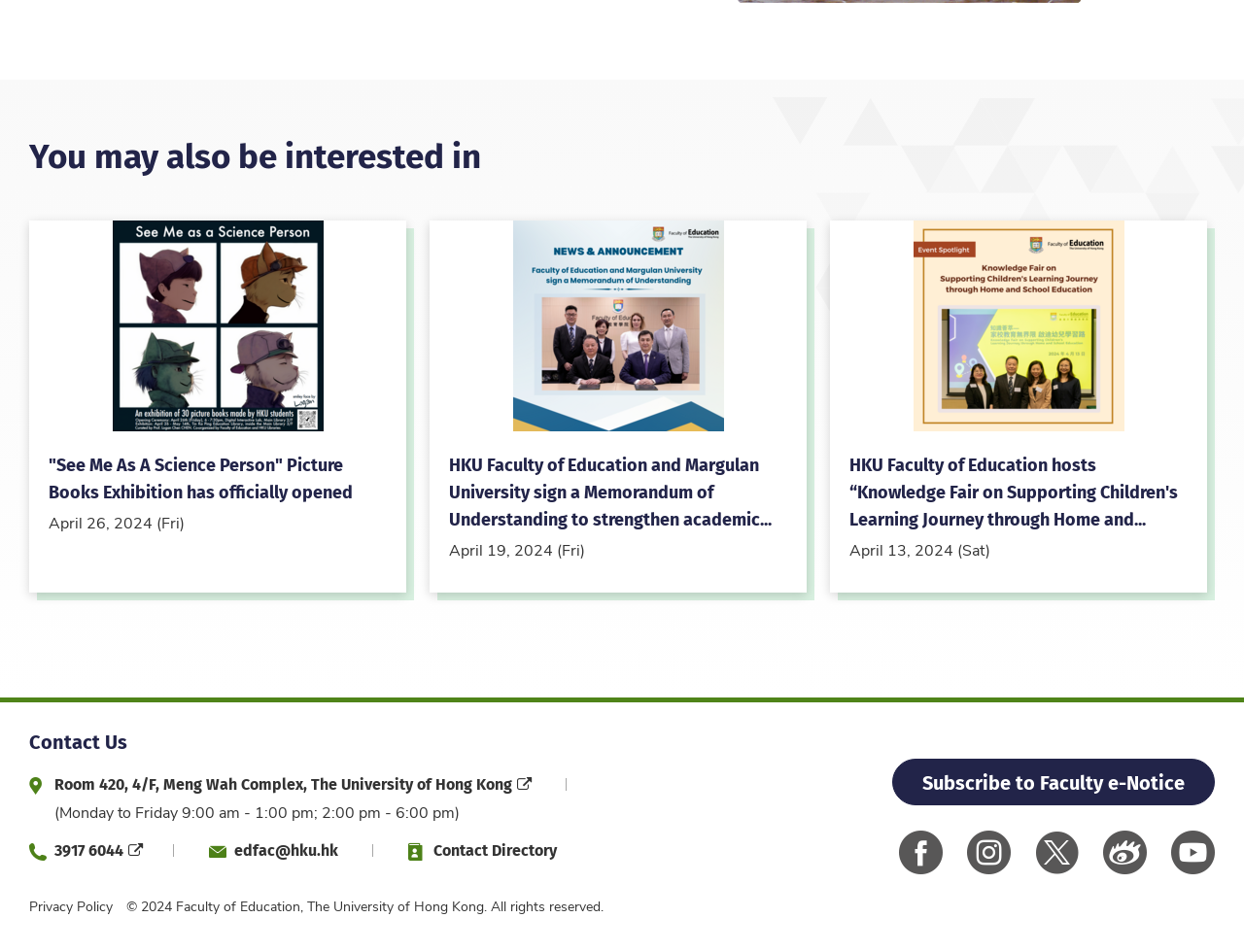Determine the bounding box coordinates for the area you should click to complete the following instruction: "Click on 'See Me As A Science Person' Picture Books Exhibition link".

[0.023, 0.231, 0.333, 0.63]